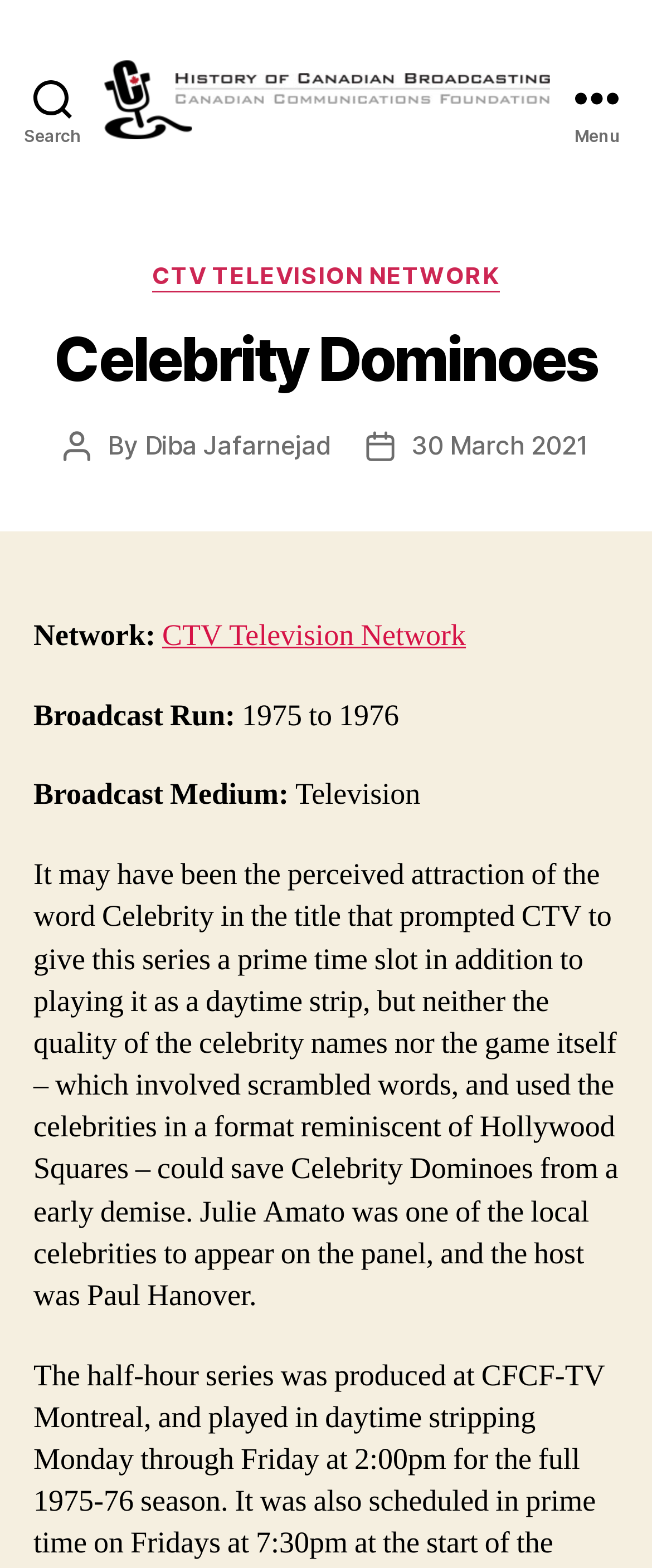Given the description: "CTV Television Network", determine the bounding box coordinates of the UI element. The coordinates should be formatted as four float numbers between 0 and 1, [left, top, right, bottom].

[0.233, 0.166, 0.767, 0.186]